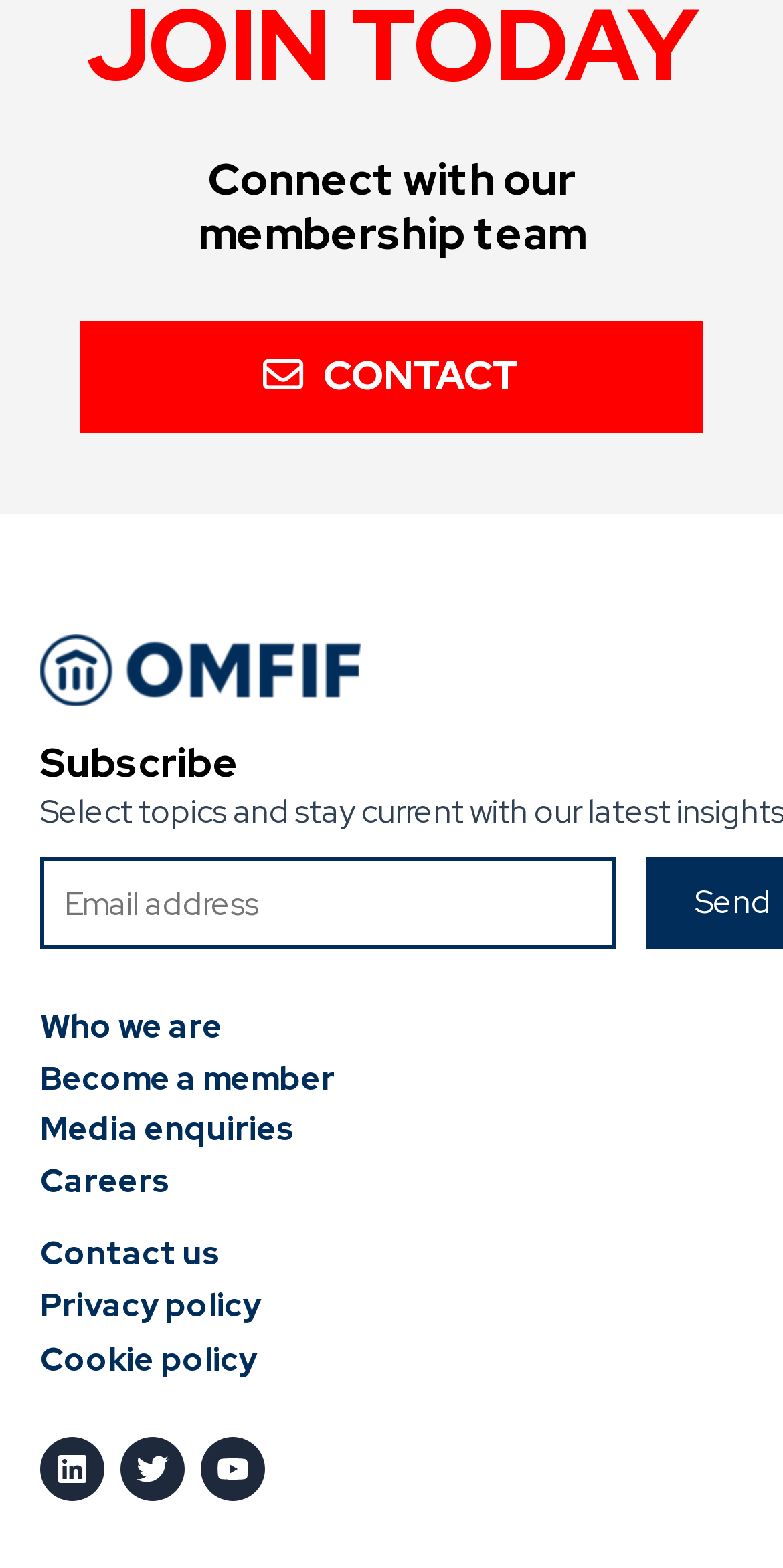Identify the bounding box coordinates of the clickable region to carry out the given instruction: "Learn about who we are".

[0.051, 0.639, 0.285, 0.672]